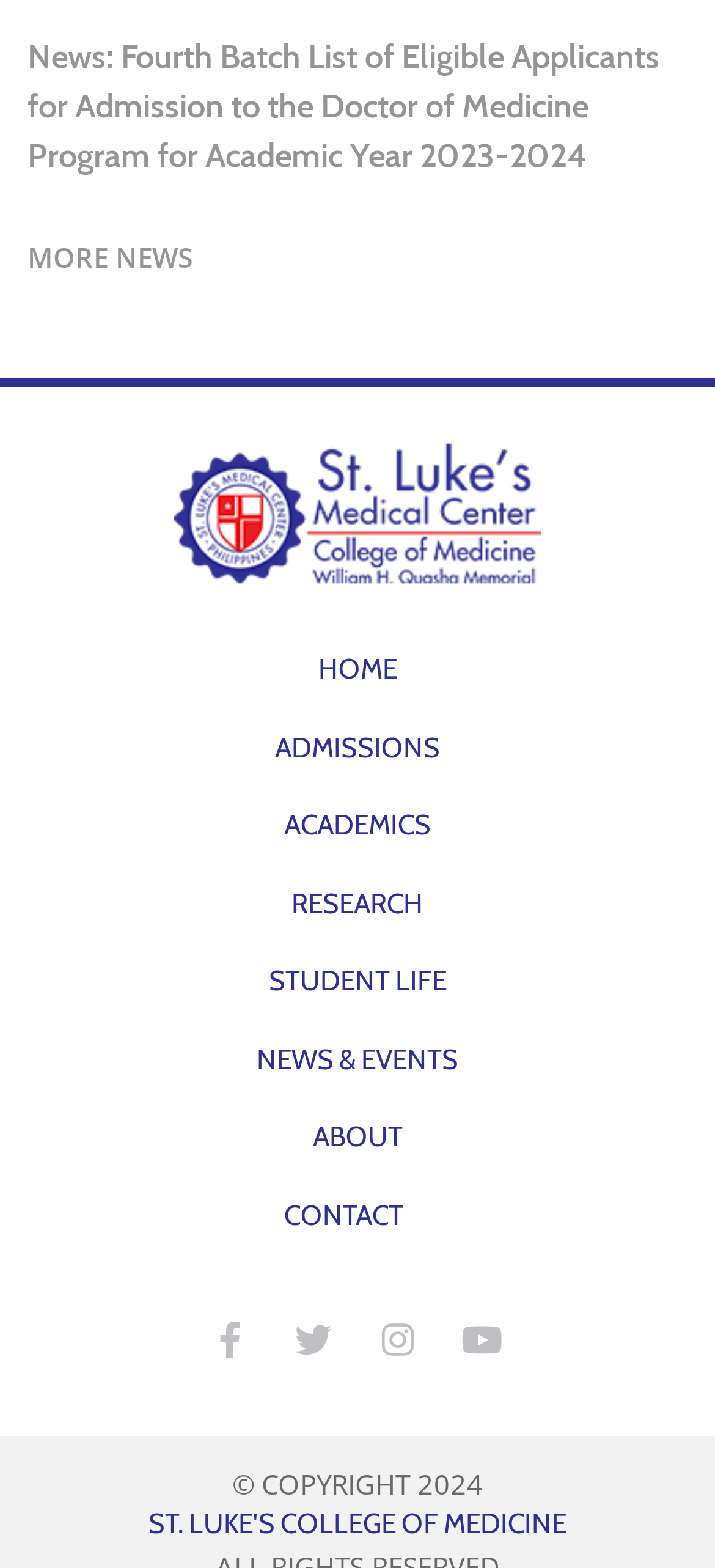Respond to the question below with a concise word or phrase:
What is the year of copyright?

2024